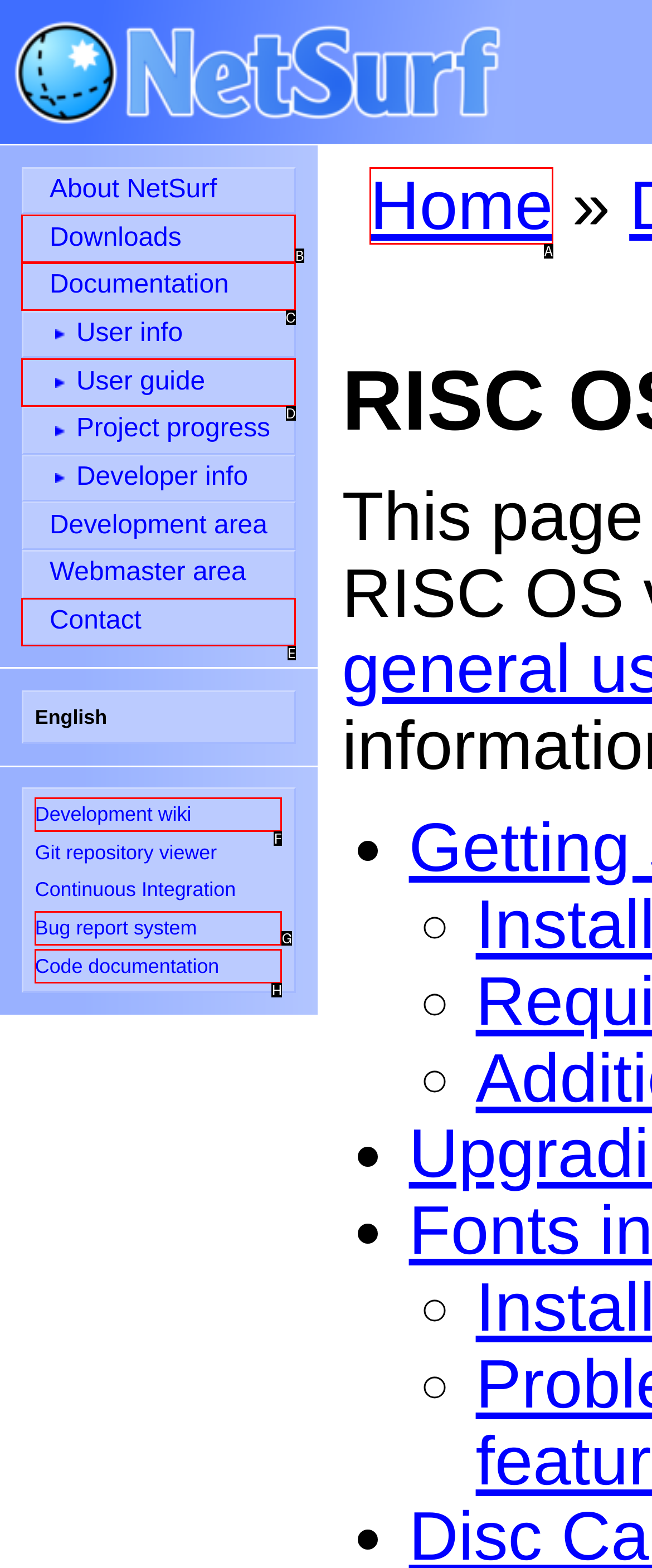Identify the HTML element that corresponds to the description: Bug report system Provide the letter of the matching option directly from the choices.

G